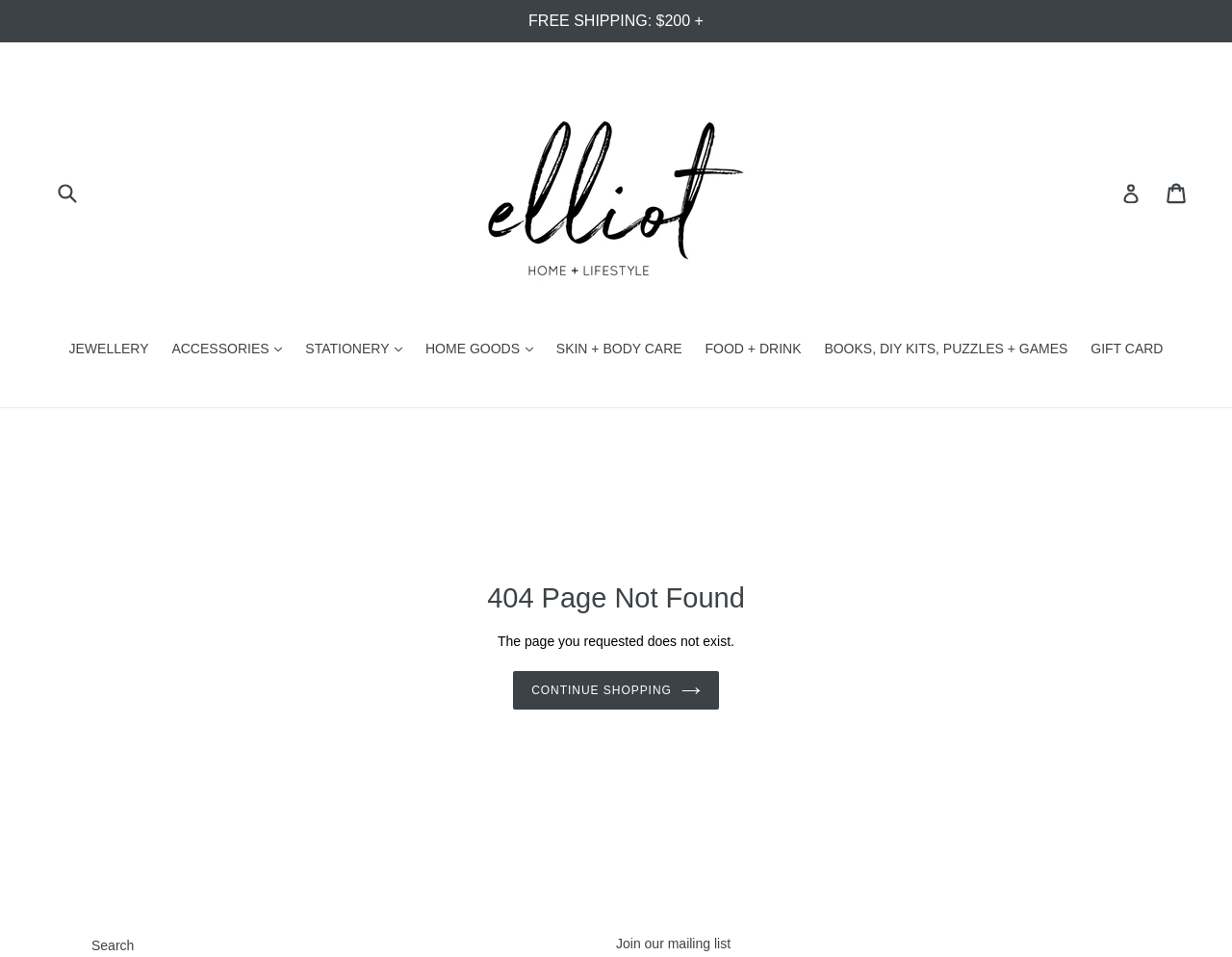Locate the bounding box coordinates of the region to be clicked to comply with the following instruction: "Go to Elliot Home + Lifestyle". The coordinates must be four float numbers between 0 and 1, in the form [left, top, right, bottom].

[0.344, 0.074, 0.656, 0.329]